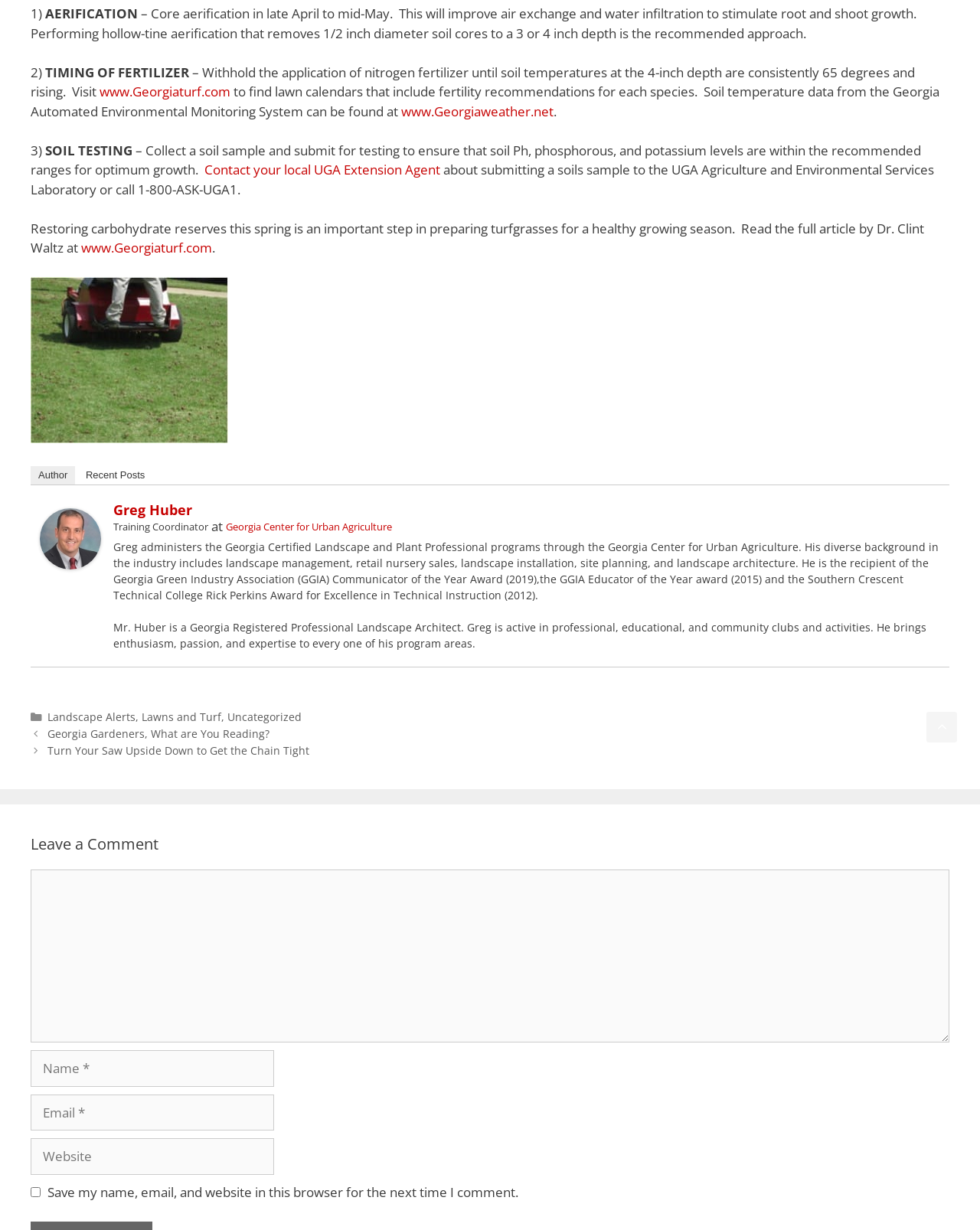Calculate the bounding box coordinates for the UI element based on the following description: "parent_node: Comment name="url" placeholder="Website"". Ensure the coordinates are four float numbers between 0 and 1, i.e., [left, top, right, bottom].

[0.031, 0.926, 0.28, 0.955]